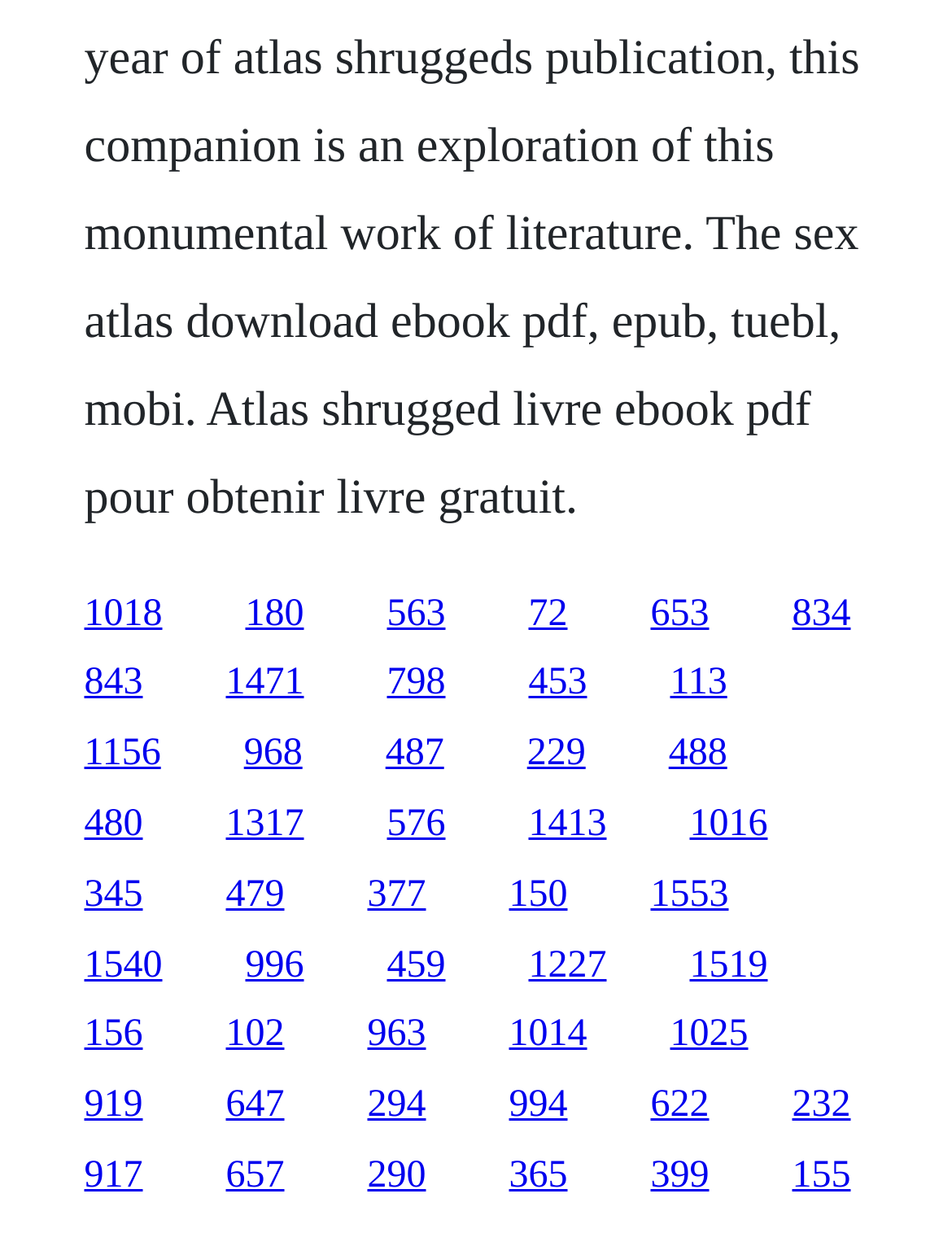Please identify the bounding box coordinates of the clickable area that will allow you to execute the instruction: "access the twentieth link".

[0.555, 0.708, 0.637, 0.742]